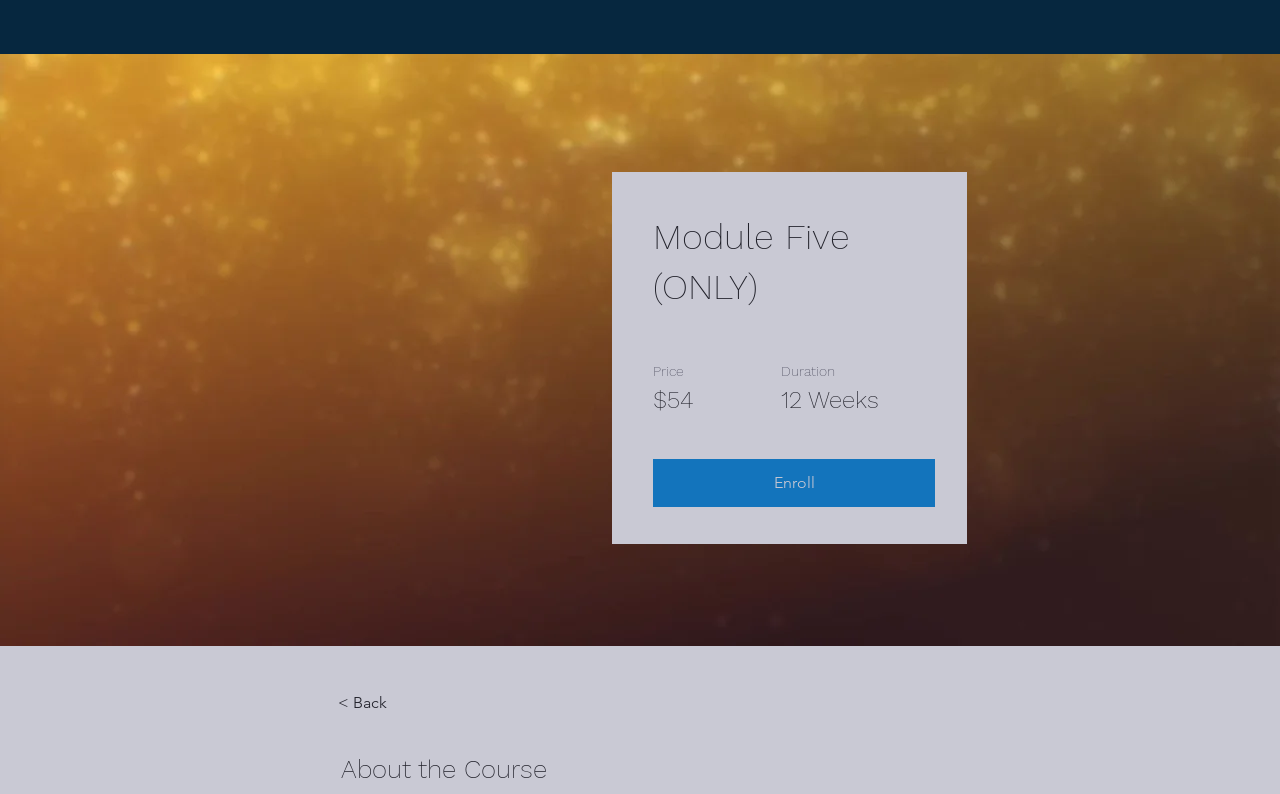What is the function of the '< Back' link?
Use the image to give a comprehensive and detailed response to the question.

The '< Back' link is likely used to navigate back to a previous page or section, as indicated by its arrow symbol and text.